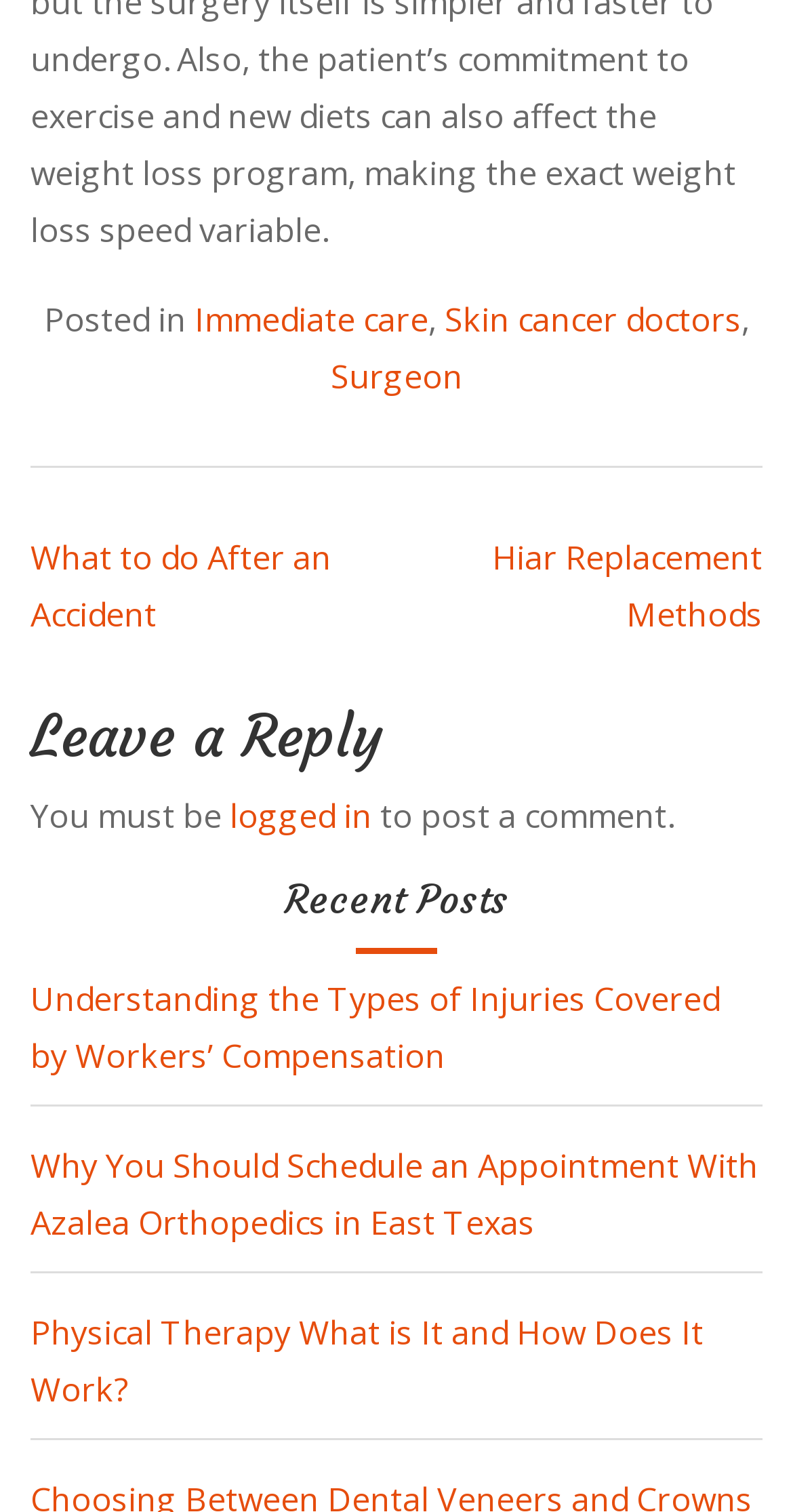Please find and report the bounding box coordinates of the element to click in order to perform the following action: "Click on 'Immediate care'". The coordinates should be expressed as four float numbers between 0 and 1, in the format [left, top, right, bottom].

[0.245, 0.196, 0.54, 0.226]